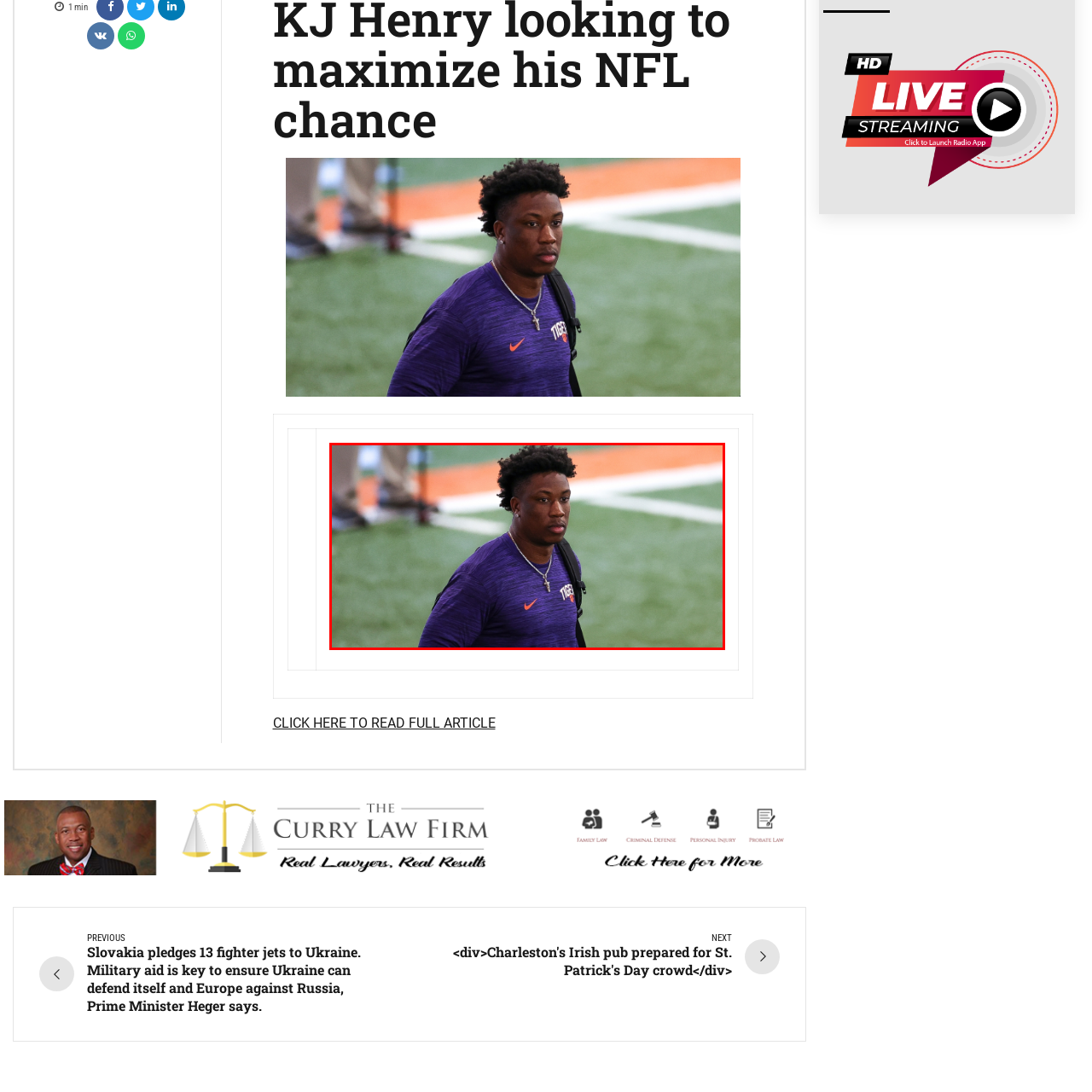Focus on the section within the red boundary and provide a detailed description.

In this image, a young athlete is captured walking confidently across a football field surface. He is wearing a vibrant purple shirt adorned with an emblem on the chest, likely representing his team or school, complemented by an orange swoosh logo. His expression is focused, suggesting a determination to succeed as he prepares for practice or a game. The background hints at an indoor facility with a well-maintained turf, emphasizing a professional training environment. This scene encapsulates the dedication and spirit of an athlete ready to take on challenges.